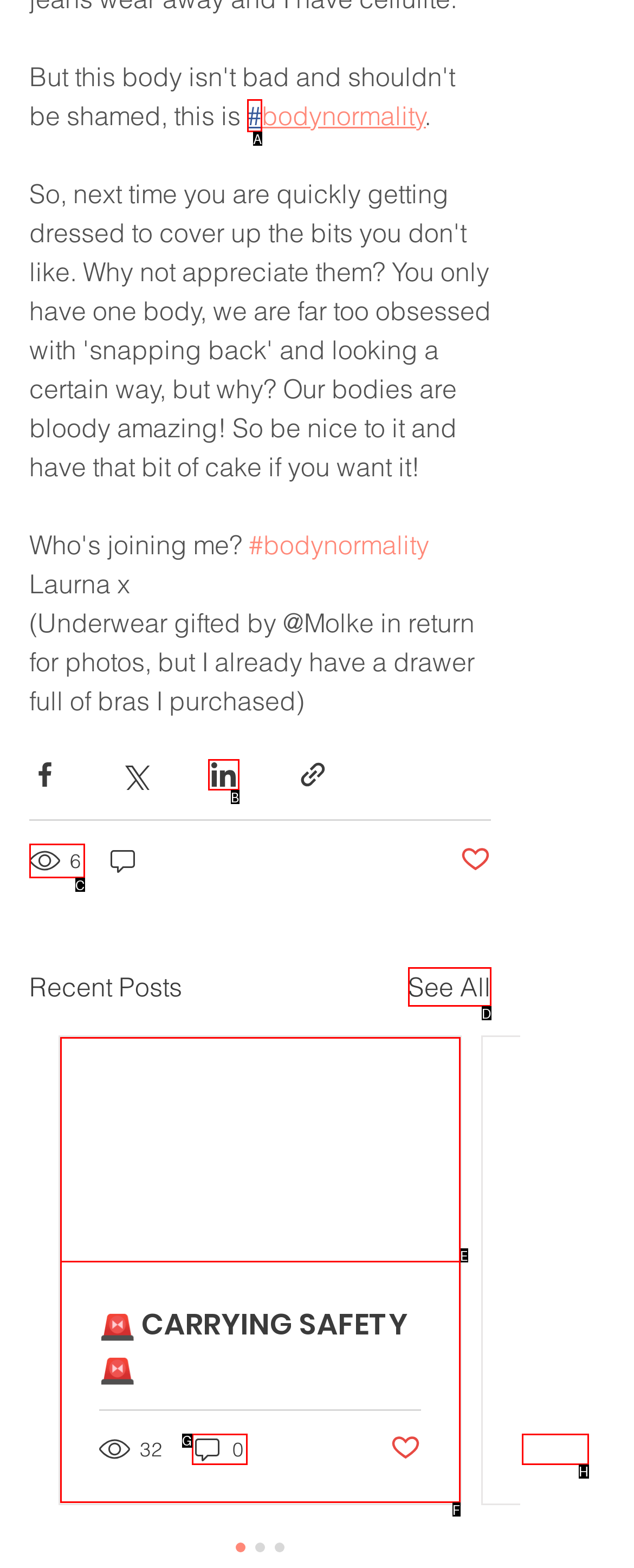Identify the HTML element that best matches the description: 6. Provide your answer by selecting the corresponding letter from the given options.

C